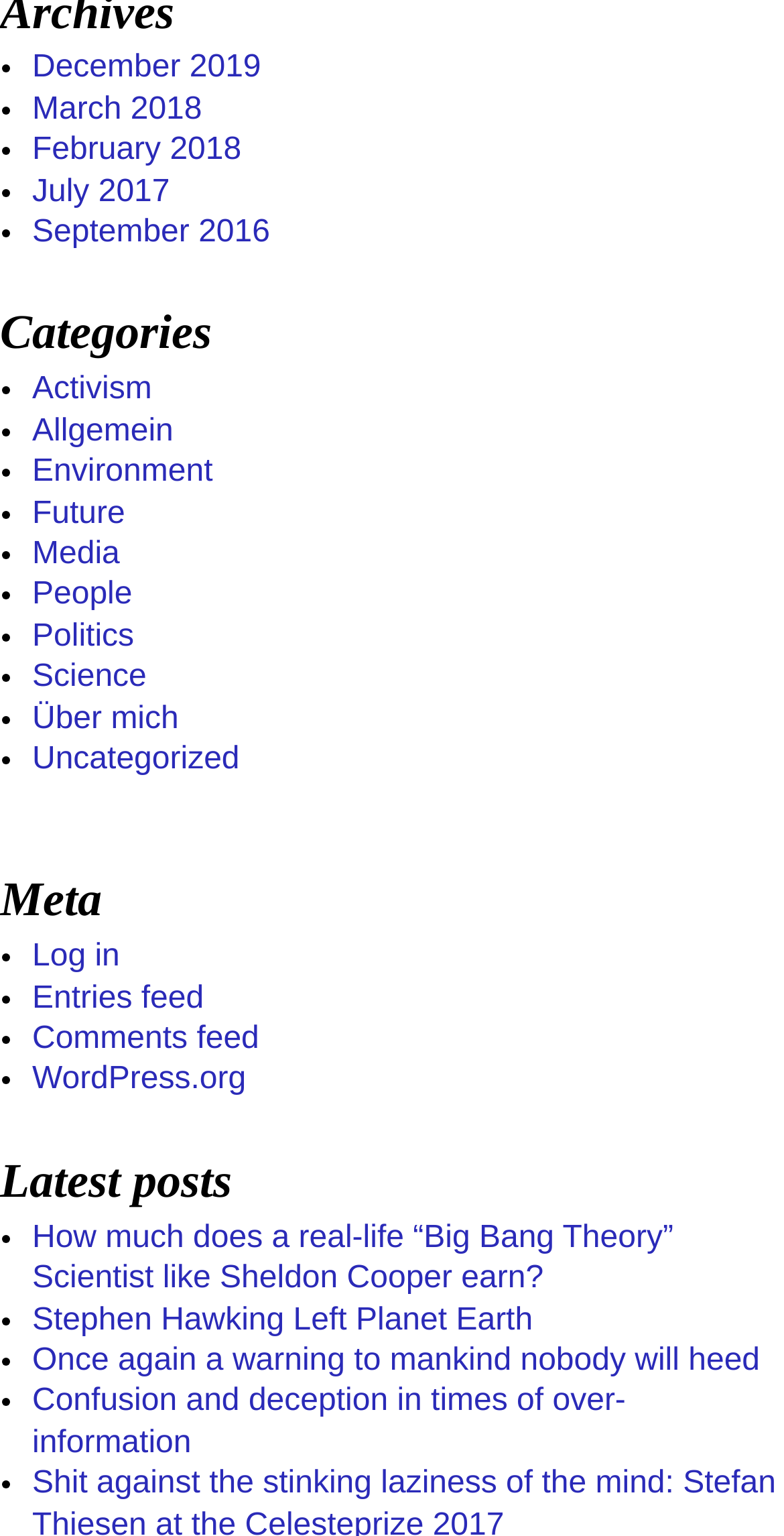Please reply with a single word or brief phrase to the question: 
How many categories are listed?

11